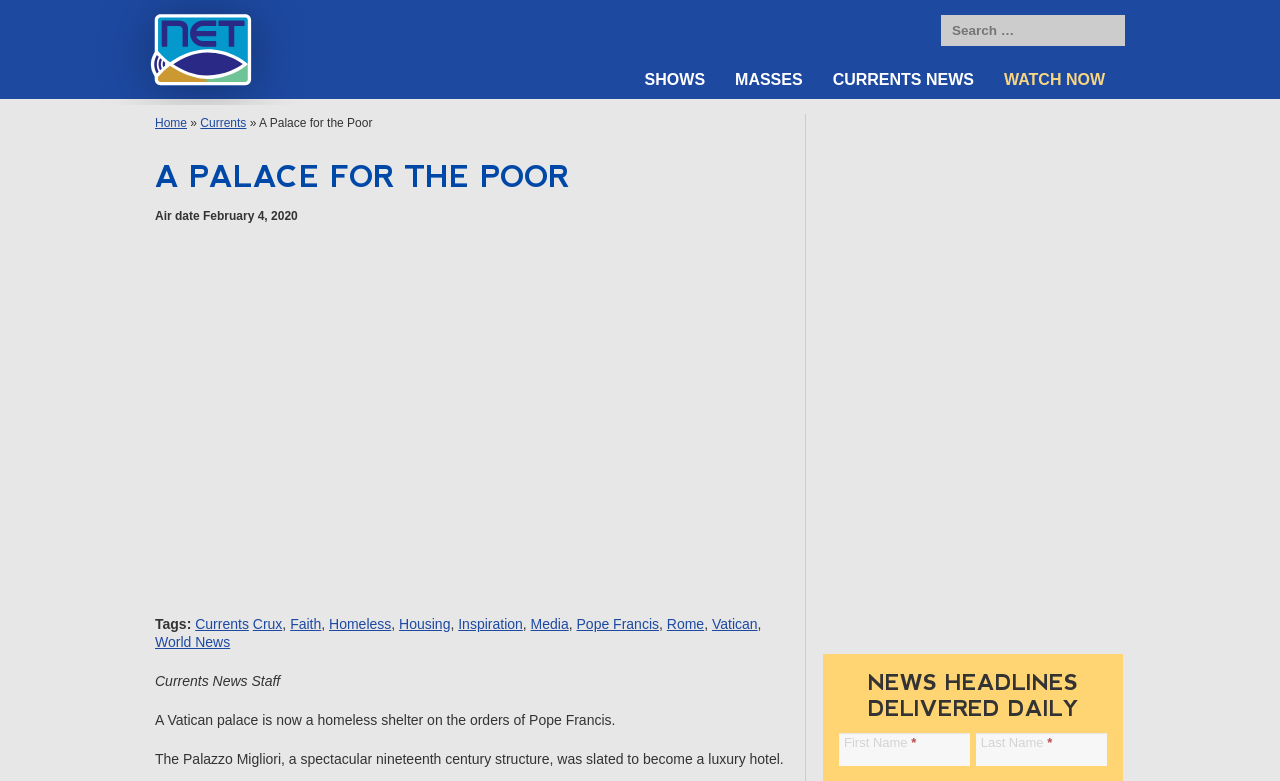Locate the bounding box coordinates of the element that needs to be clicked to carry out the instruction: "Go to SHOWS page". The coordinates should be given as four float numbers ranging from 0 to 1, i.e., [left, top, right, bottom].

[0.492, 0.078, 0.563, 0.127]